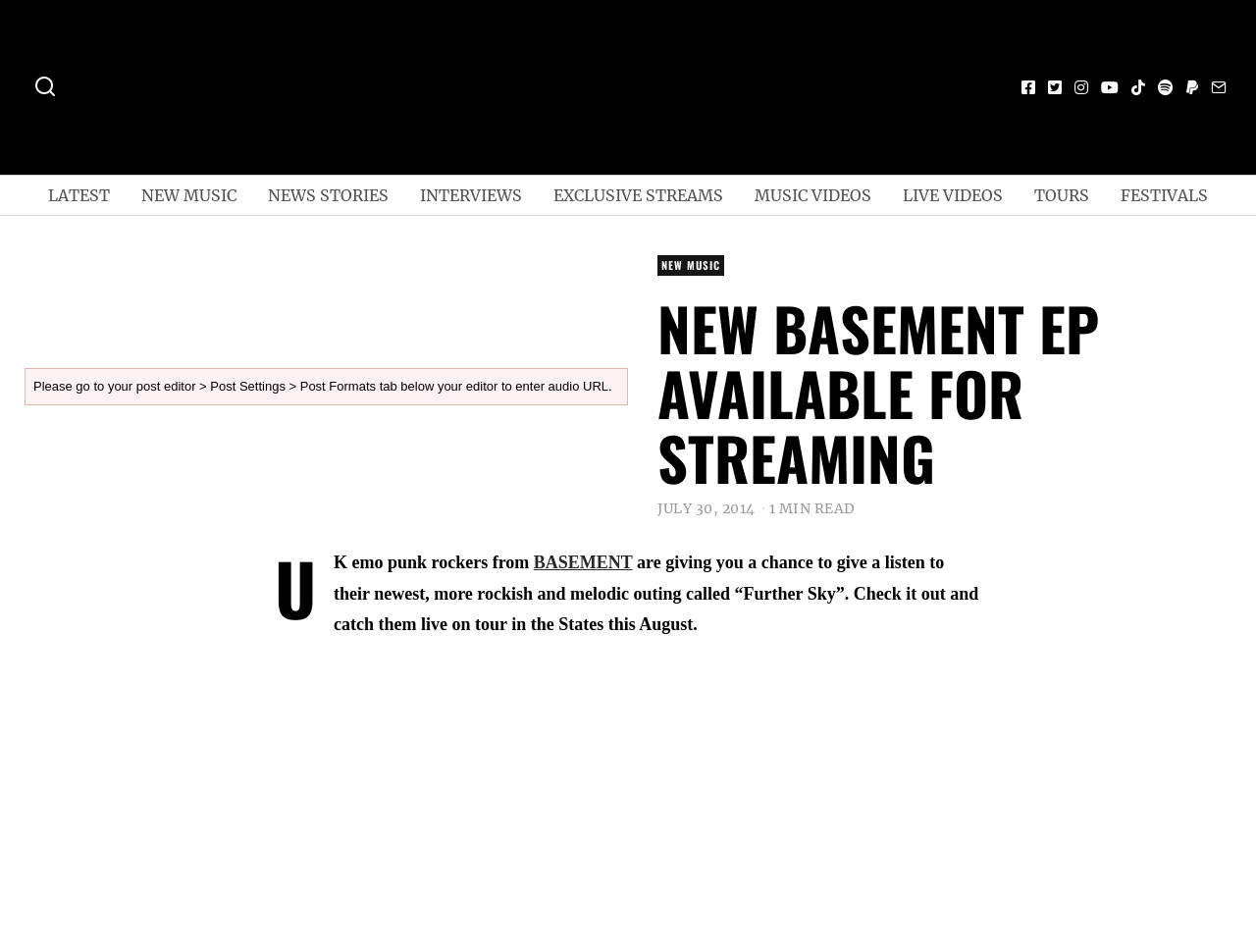Could you identify the text that serves as the heading for this webpage?

NEW BASEMENT EP AVAILABLE FOR STREAMING